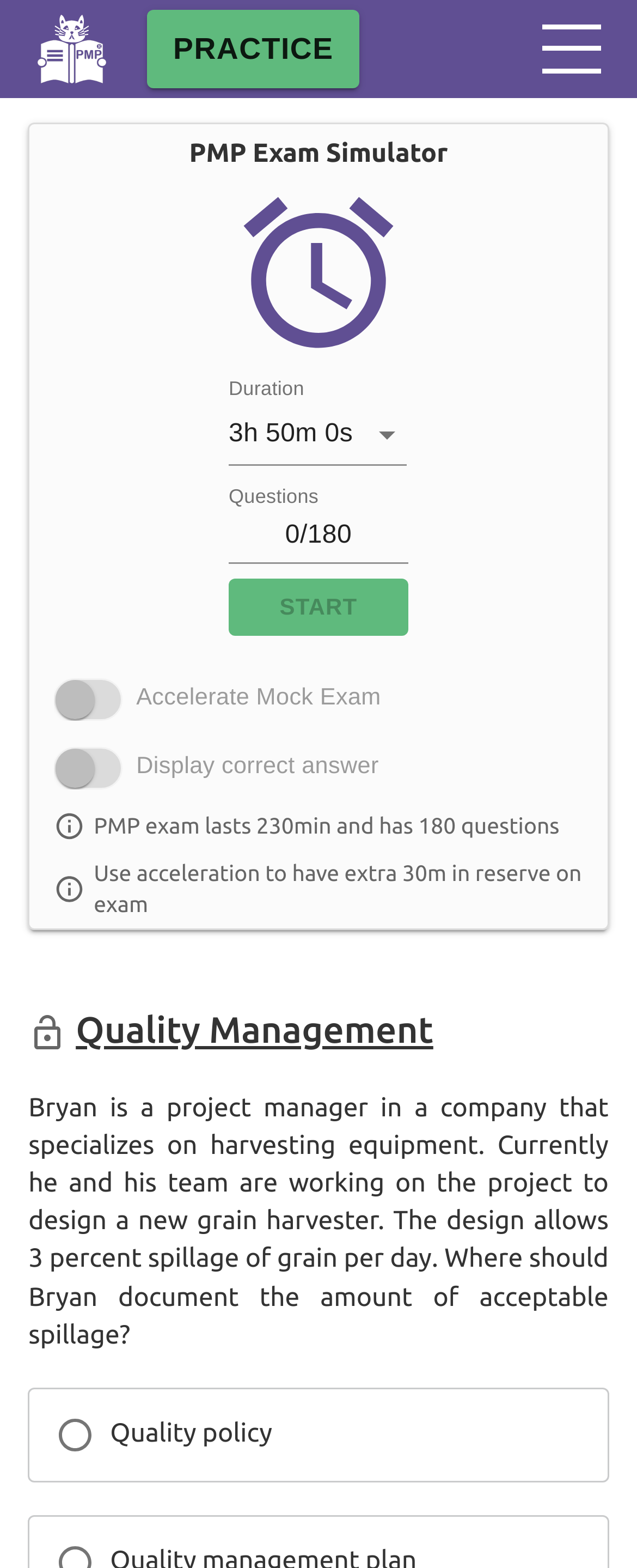What is the duration of the PMP Exam Simulator? Using the information from the screenshot, answer with a single word or phrase.

3h 50m 0s